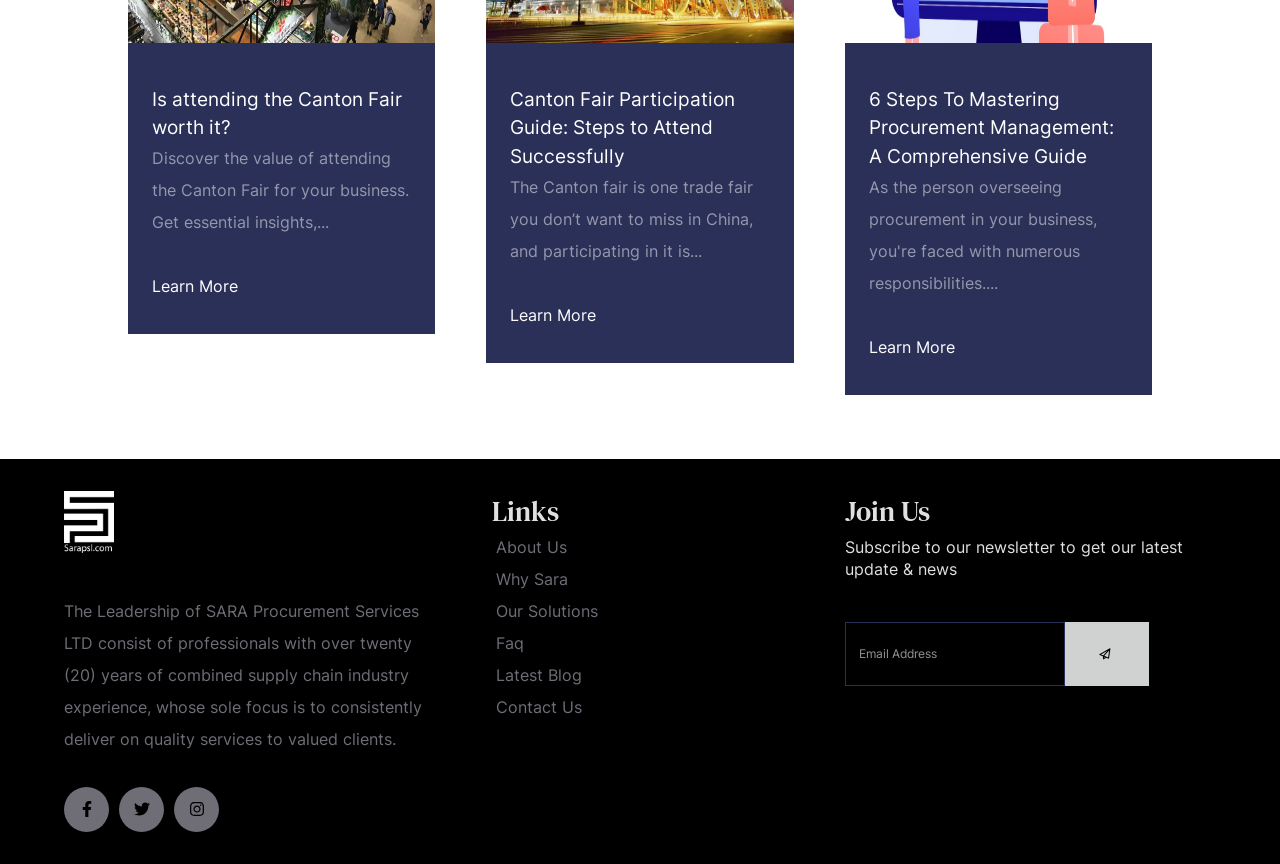Given the webpage screenshot and the description, determine the bounding box coordinates (top-left x, top-left y, bottom-right x, bottom-right y) that define the location of the UI element matching this description: Faq

[0.387, 0.733, 0.409, 0.756]